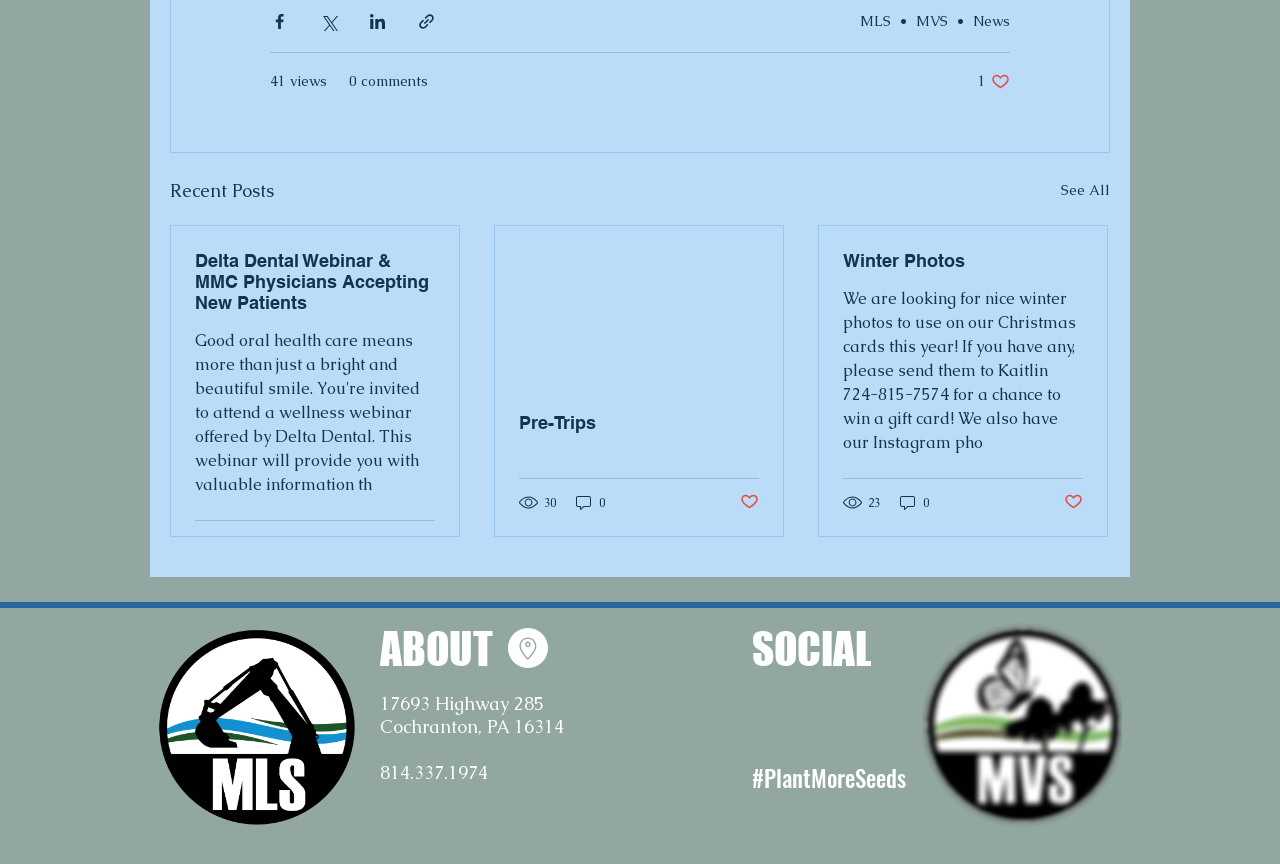Please determine the bounding box coordinates of the element to click in order to execute the following instruction: "Like a post". The coordinates should be four float numbers between 0 and 1, specified as [left, top, right, bottom].

[0.764, 0.083, 0.789, 0.105]